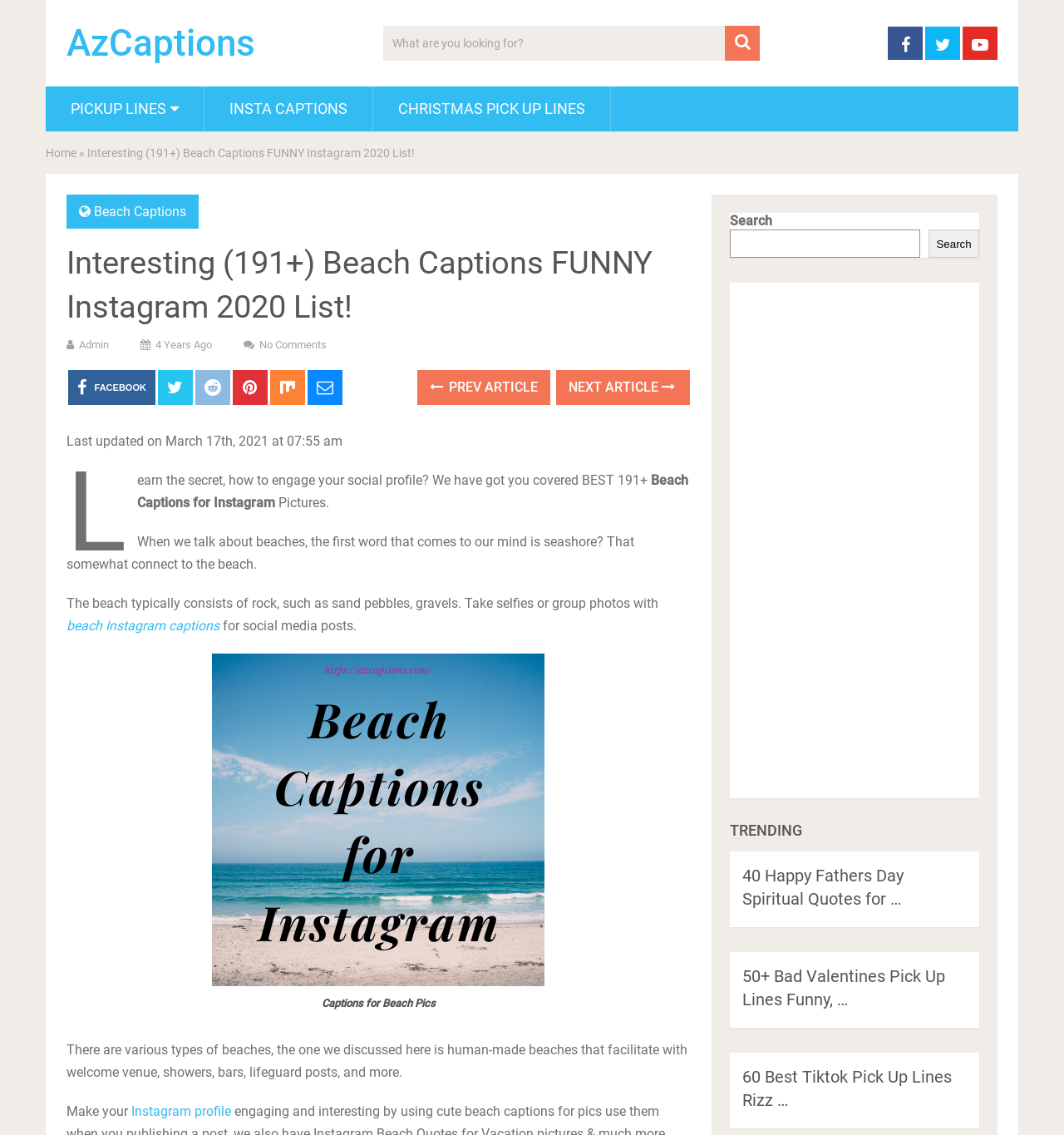Please provide a comprehensive answer to the question based on the screenshot: What is the website's name?

I determined the website's name by looking at the heading element with the text 'AzCaptions' at the top of the webpage, which is a common location for a website's name or logo.